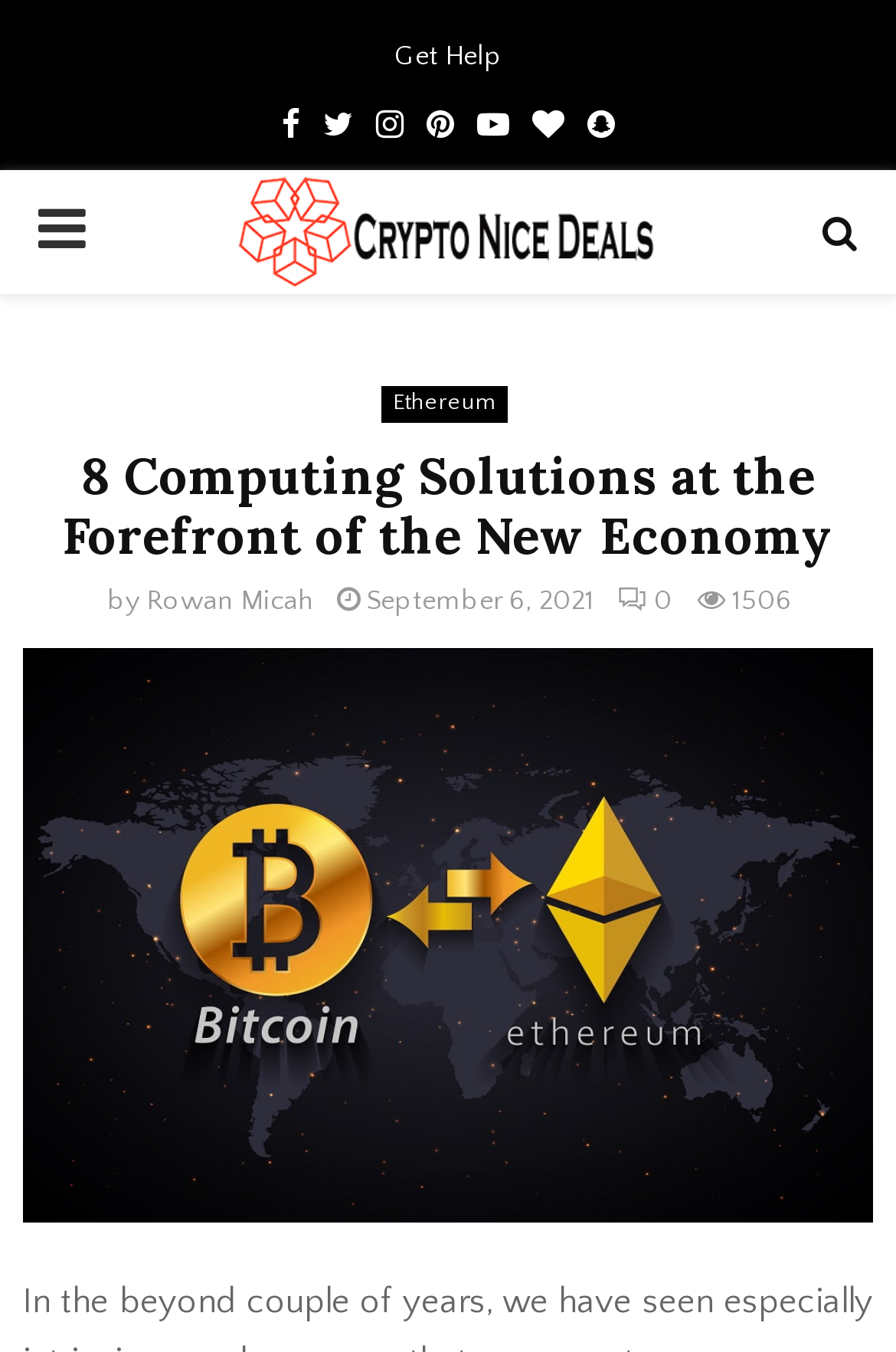Determine the bounding box coordinates of the clickable region to carry out the instruction: "Open Facebook page".

[0.314, 0.068, 0.335, 0.119]